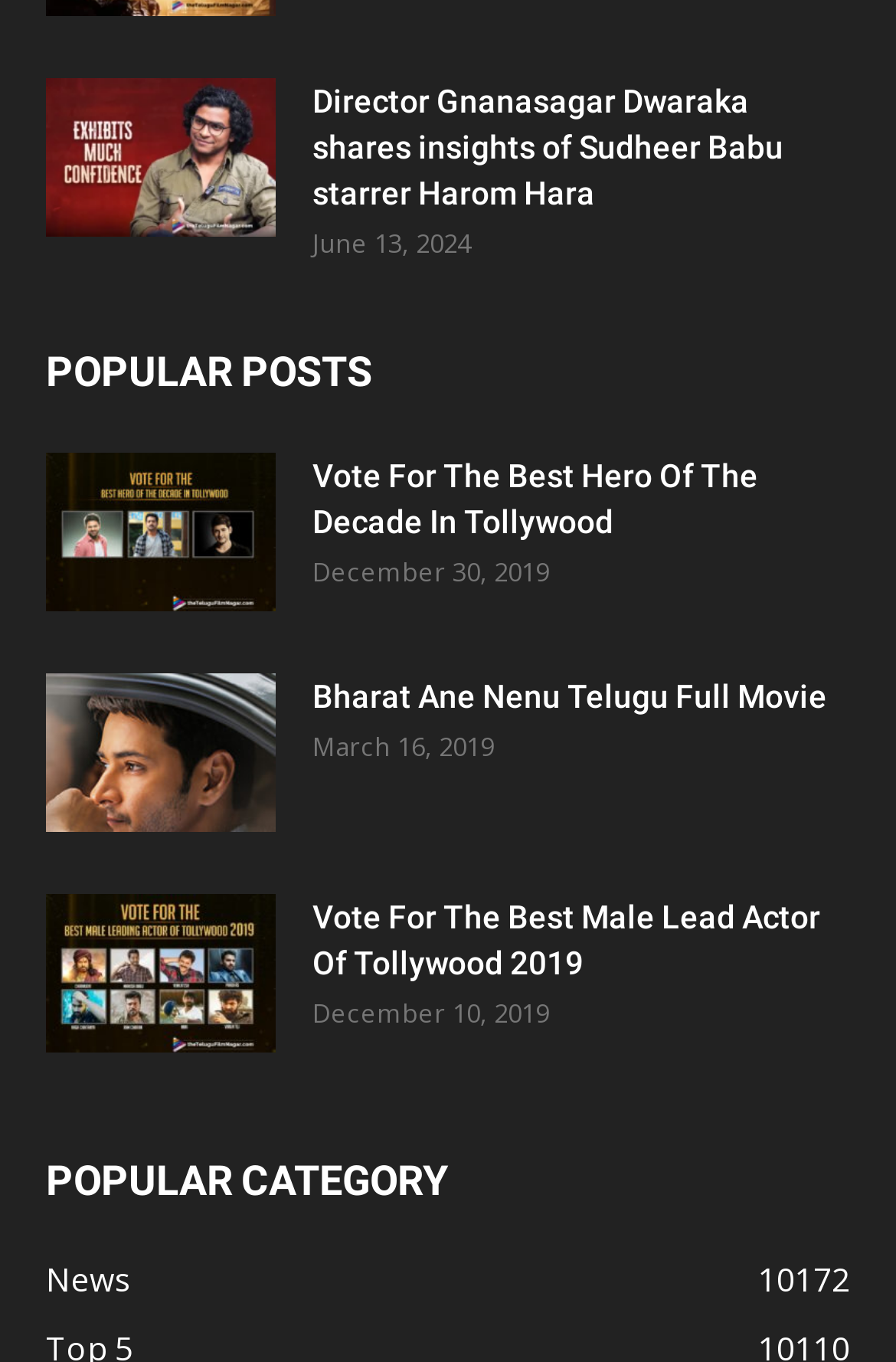Please identify the bounding box coordinates of the region to click in order to complete the task: "Vote for the Best Male Lead Actor Of Tollywood 2019". The coordinates must be four float numbers between 0 and 1, specified as [left, top, right, bottom].

[0.051, 0.657, 0.308, 0.773]